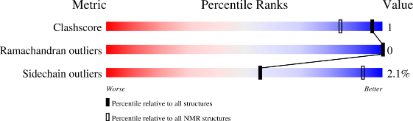Thoroughly describe what you see in the image.

The image displays a visual summary of validation metrics for a molecular structure, highlighting three key assessments: Clashscore, Ramachandran outliers, and Sidechain outliers. 

- **Clashscore** indicates molecular steric clashes, with a score of 1 represented on a gradient from red (poor) to blue (better).
- **Ramachandran outliers**, which assess the backbone conformation of the molecule, show a percentile rank of 0, again on a similar color scale, suggesting there are no outliers and thus a favorable structure.
- **Sidechain outliers** are presented with a 2.1% ranking, marked as better, indicating a low level of problematic sidechain conformations.

Each metric features a color-coded bar chart with red hues indicating potential issues and blue hues indicating better quality, providing a clear graphical representation of the quality and reliability of the structure under review.